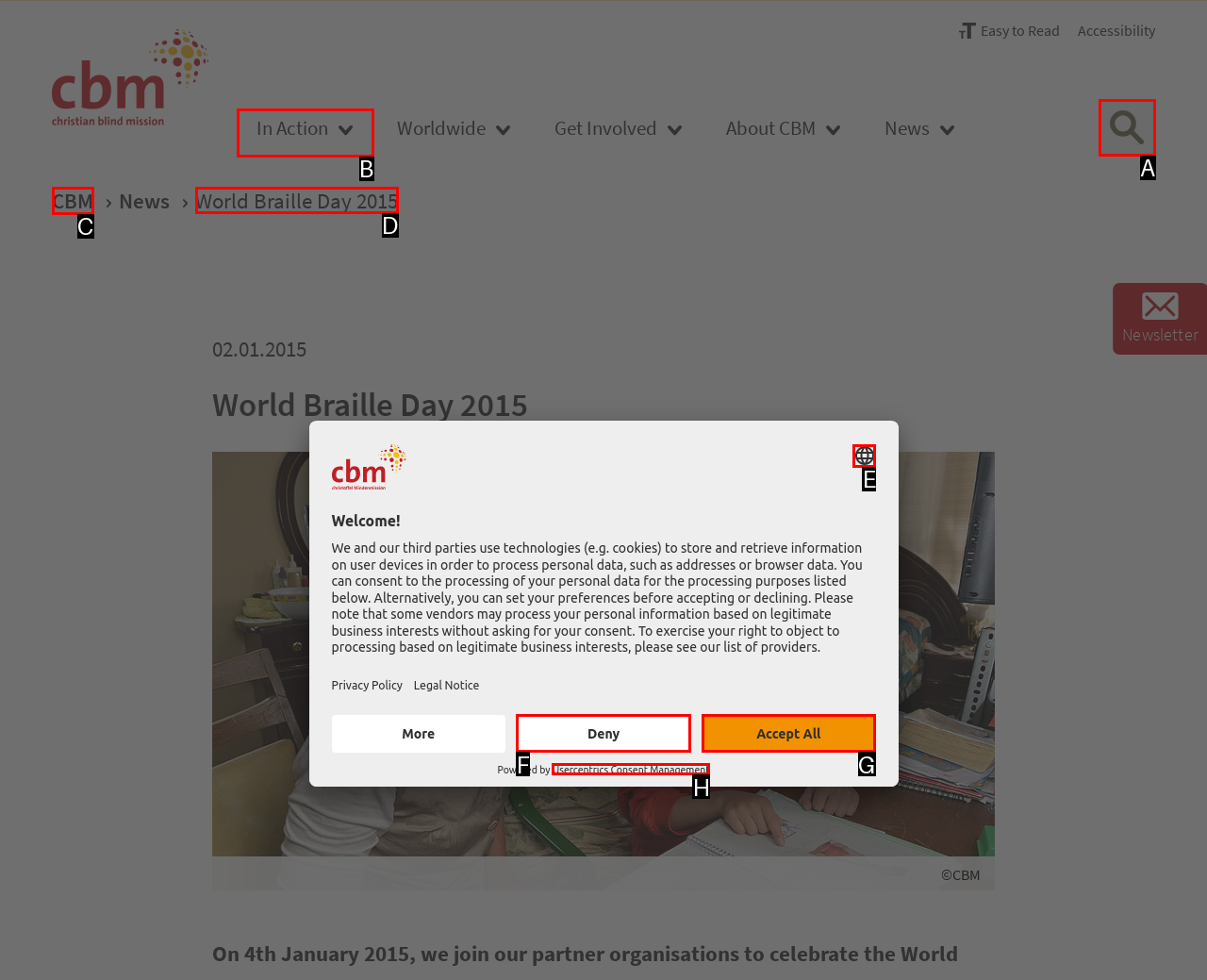Select the appropriate letter to fulfill the given instruction: Read the World Braille Day 2015 news
Provide the letter of the correct option directly.

D